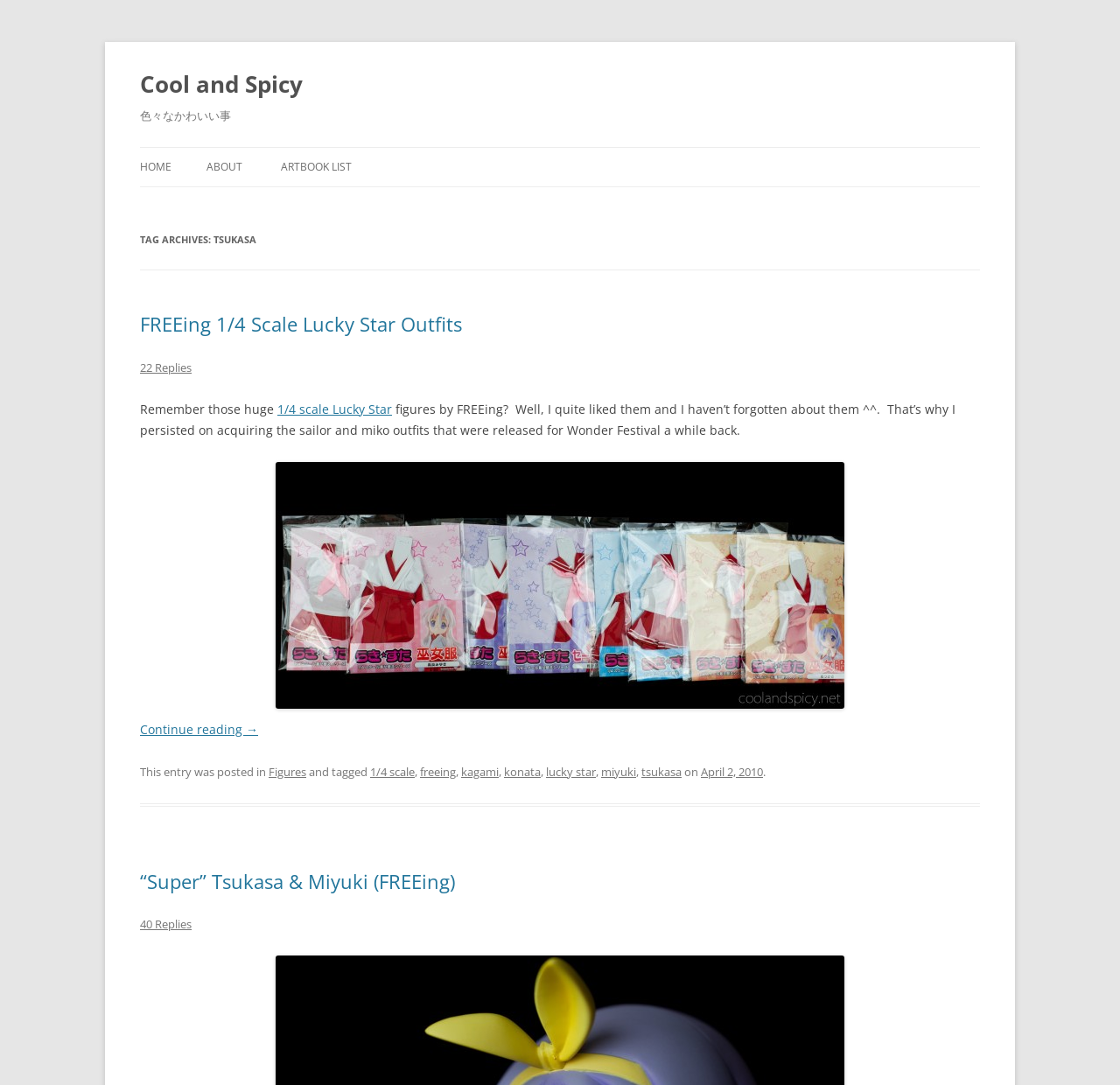Utilize the details in the image to give a detailed response to the question: What is the topic of the first article?

The topic of the first article is 'Lucky Star Outfits' which is mentioned in the heading 'FREEing 1/4 Scale Lucky Star Outfits' and also in the text 'Remember those huge 1/4 scale Lucky Star figures by FREEing?'